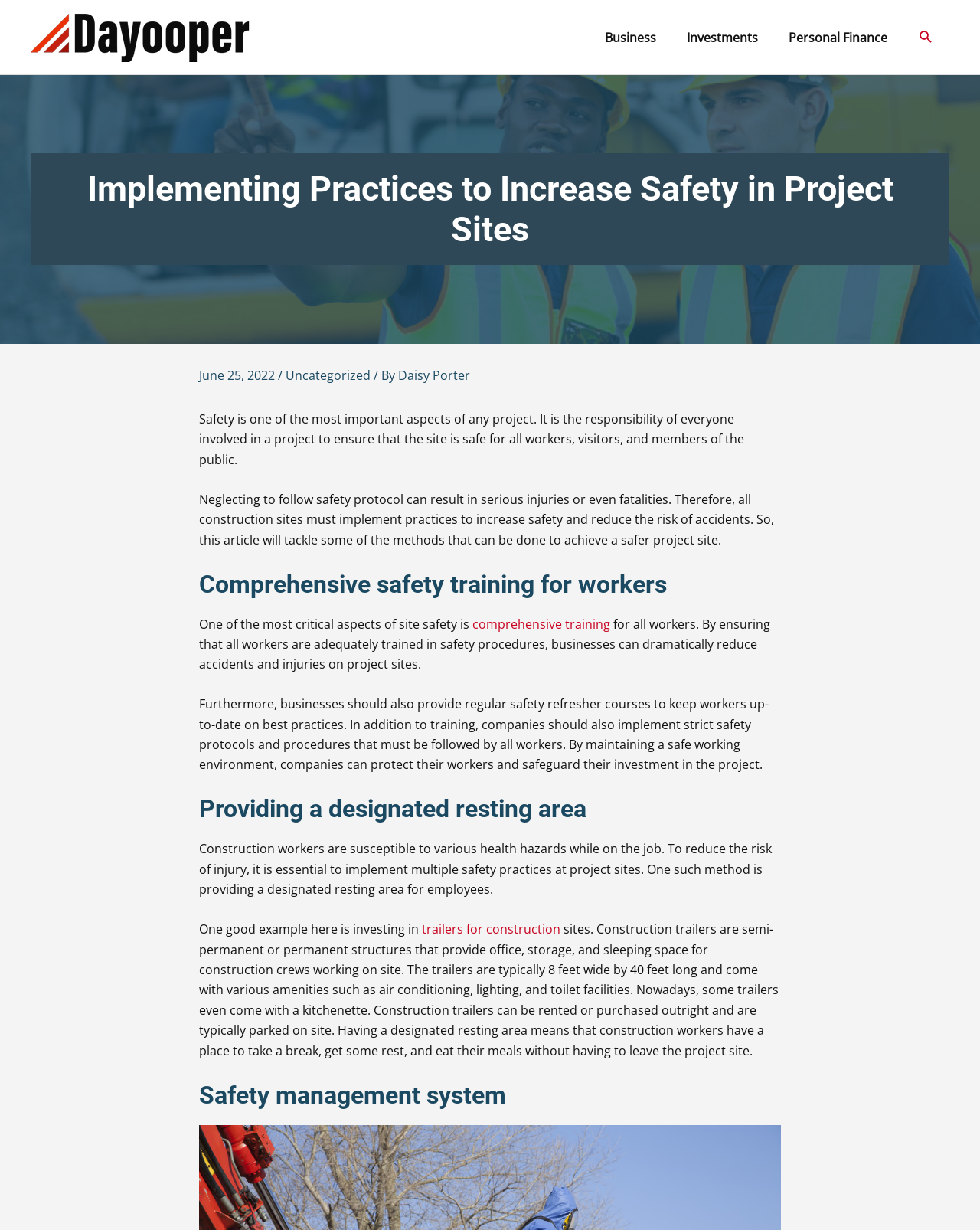Can you specify the bounding box coordinates for the region that should be clicked to fulfill this instruction: "Navigate to Business".

[0.602, 0.01, 0.685, 0.05]